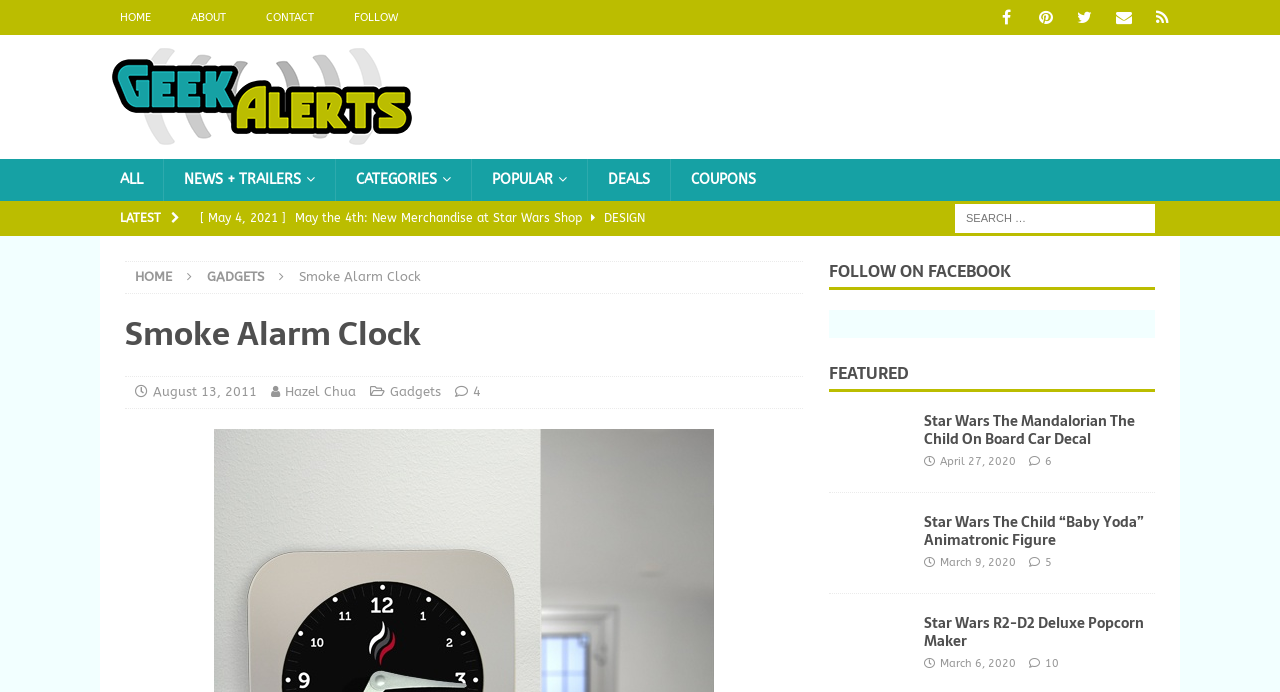By analyzing the image, answer the following question with a detailed response: What type of products are featured on this website?

I inferred the answer by noticing the categories of products listed on the website, such as 'GADGETS', 'NEWS + TRAILERS', 'CATEGORIES', 'POPULAR', and 'DEALS', which suggest that the website features gadgets and related products.